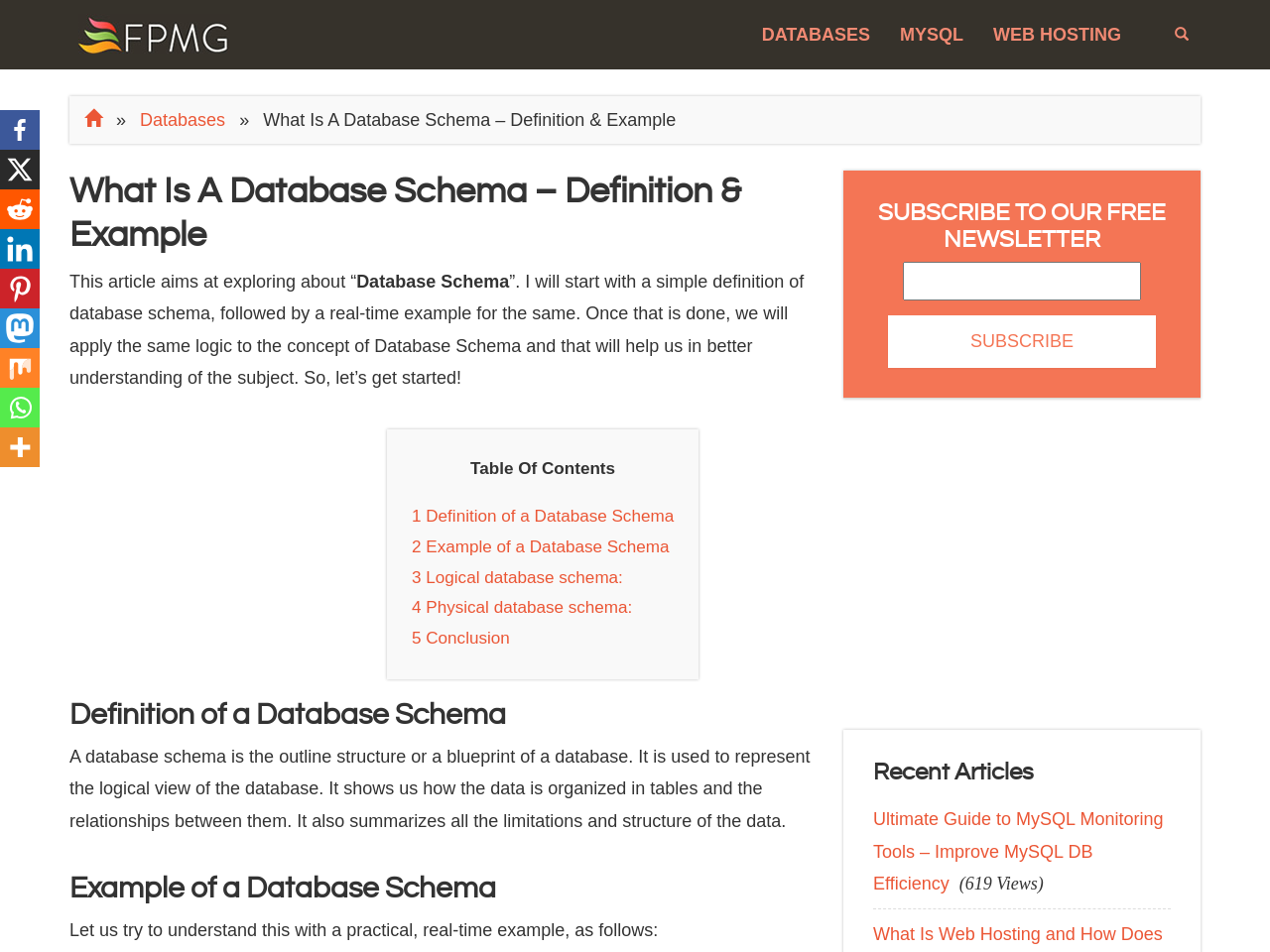Identify the bounding box coordinates of the region that should be clicked to execute the following instruction: "Click on DATABASES".

[0.588, 0.01, 0.697, 0.062]